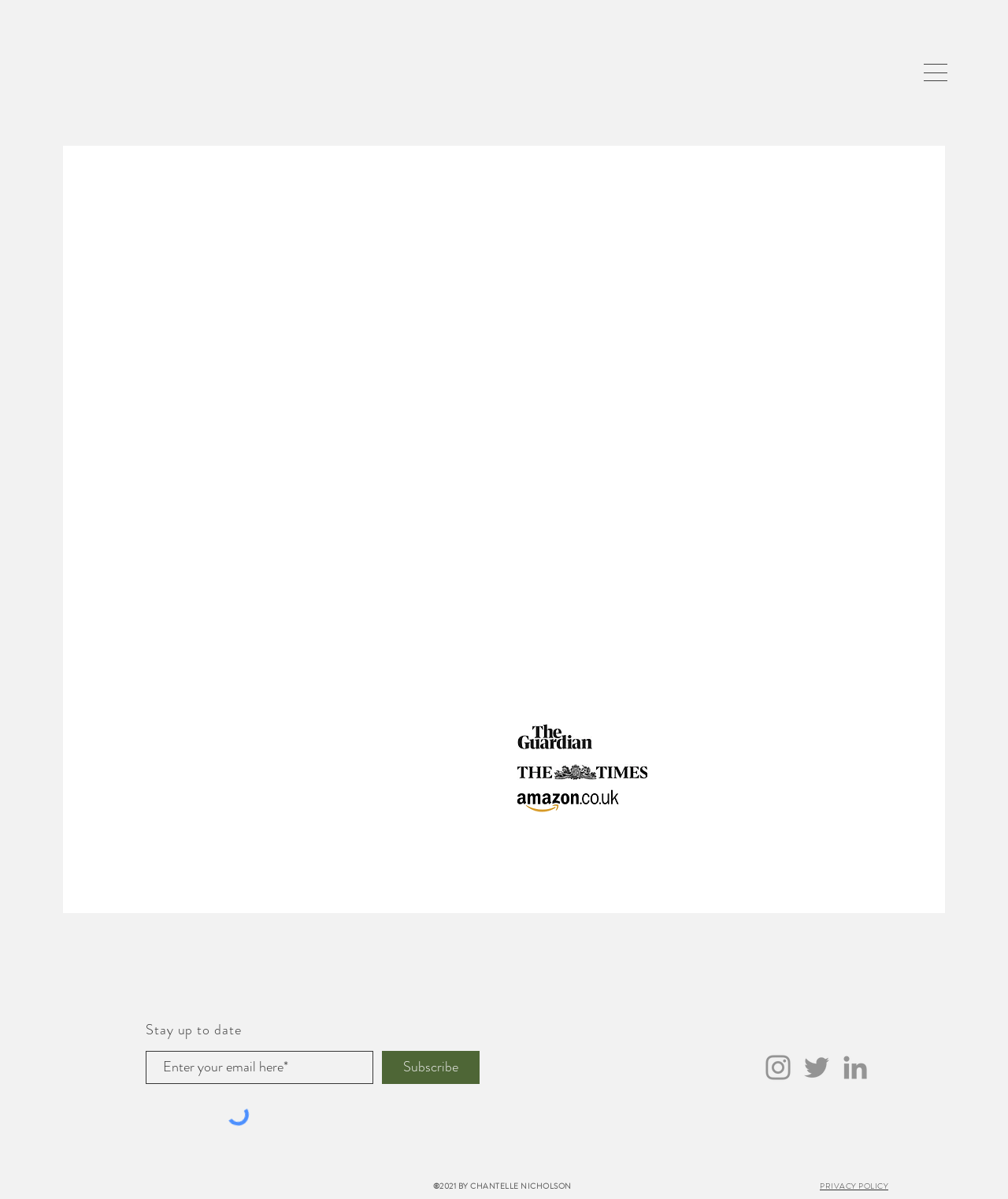Please identify the bounding box coordinates of the element that needs to be clicked to perform the following instruction: "Click the logo".

[0.058, 0.018, 0.183, 0.104]